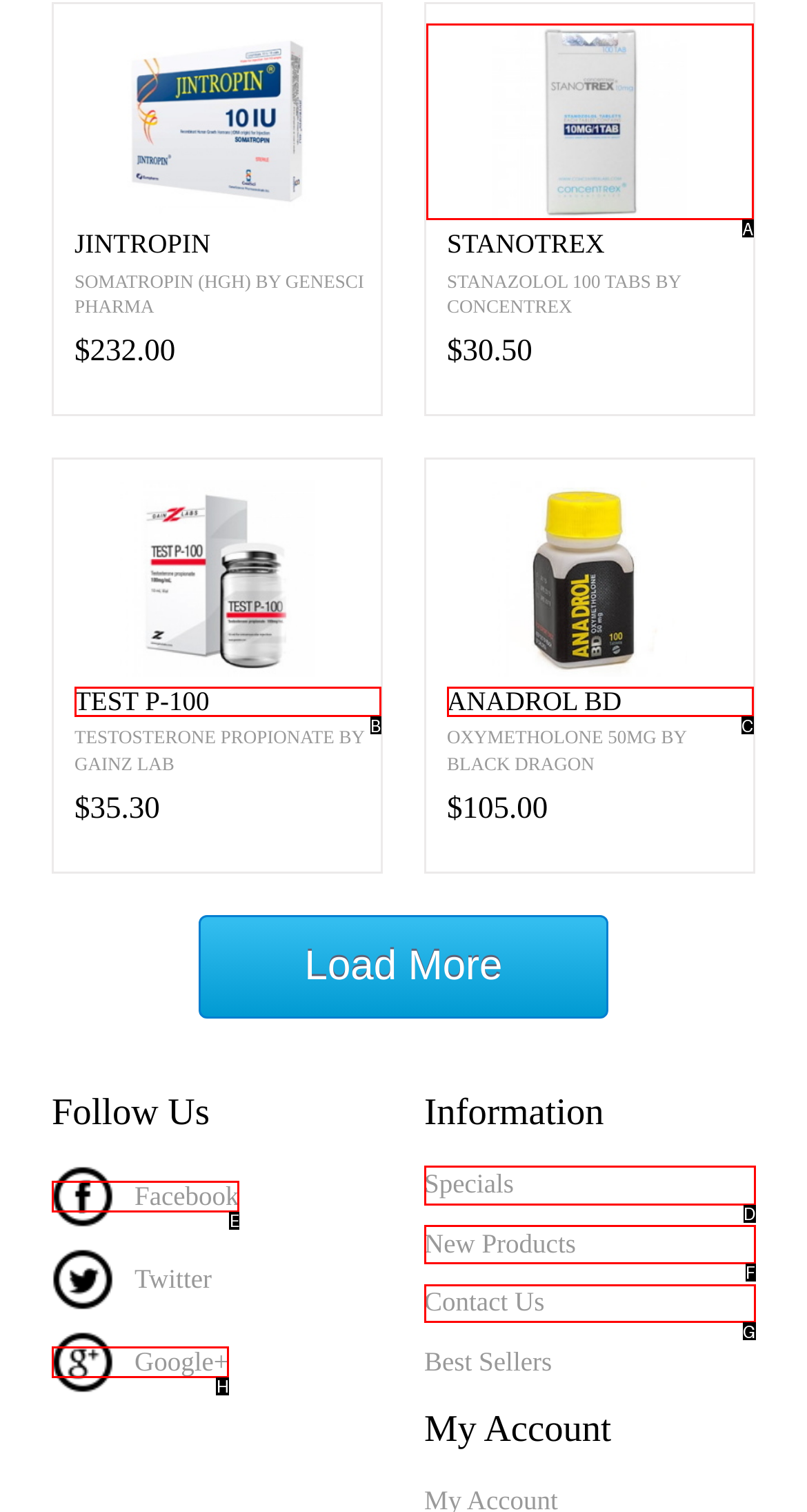Select the appropriate HTML element to click for the following task: Check specials
Answer with the letter of the selected option from the given choices directly.

D